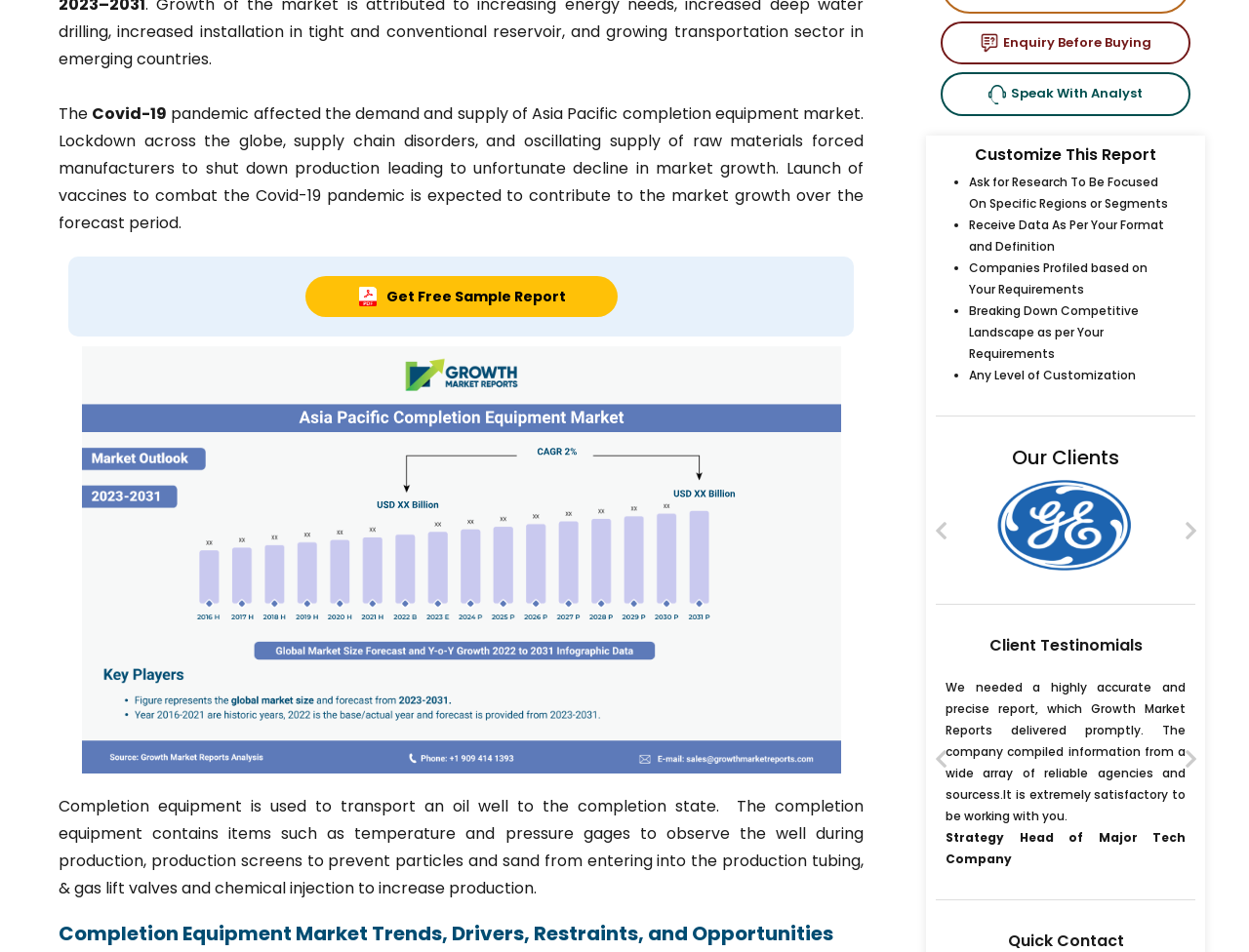Extract the bounding box coordinates for the UI element described by the text: "About Us". The coordinates should be in the form of [left, top, right, bottom] with values between 0 and 1.

[0.035, 0.33, 0.098, 0.348]